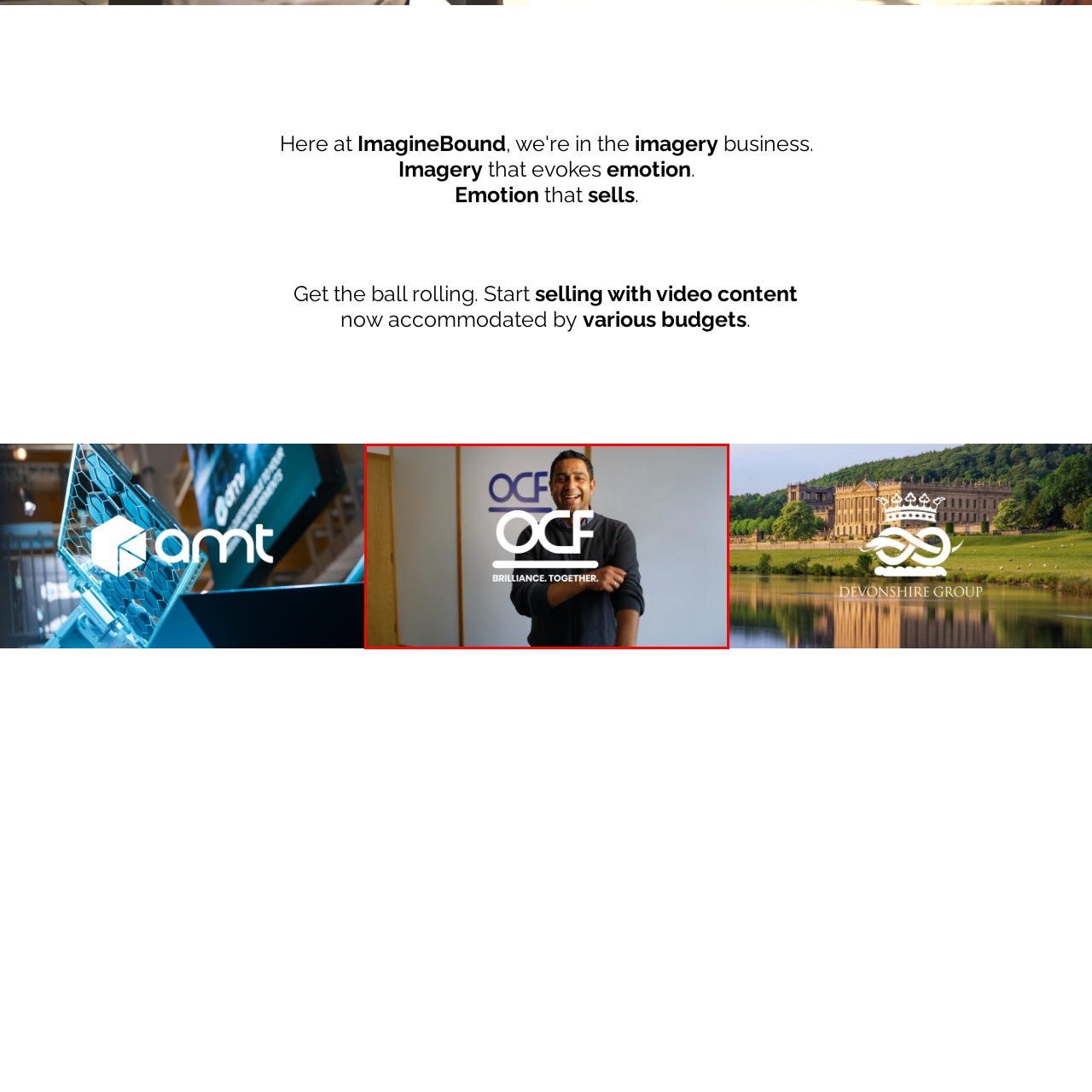Provide an in-depth description of the scene highlighted by the red boundary in the image.

The image features a smiling individual standing against a light background, showcasing a logo prominently displayed in the foreground. The logo reads "OCF" along with the tagline "BRILLIANCE. TOGETHER." The person is dressed casually, with a dark sweater and appears to be engaging positively with the viewer. Behind him, the letters "OCF" are stylized in blue, adding to the branding of the organization. This composition emphasizes a welcoming atmosphere and the collaborative spirit promoted by OCF.